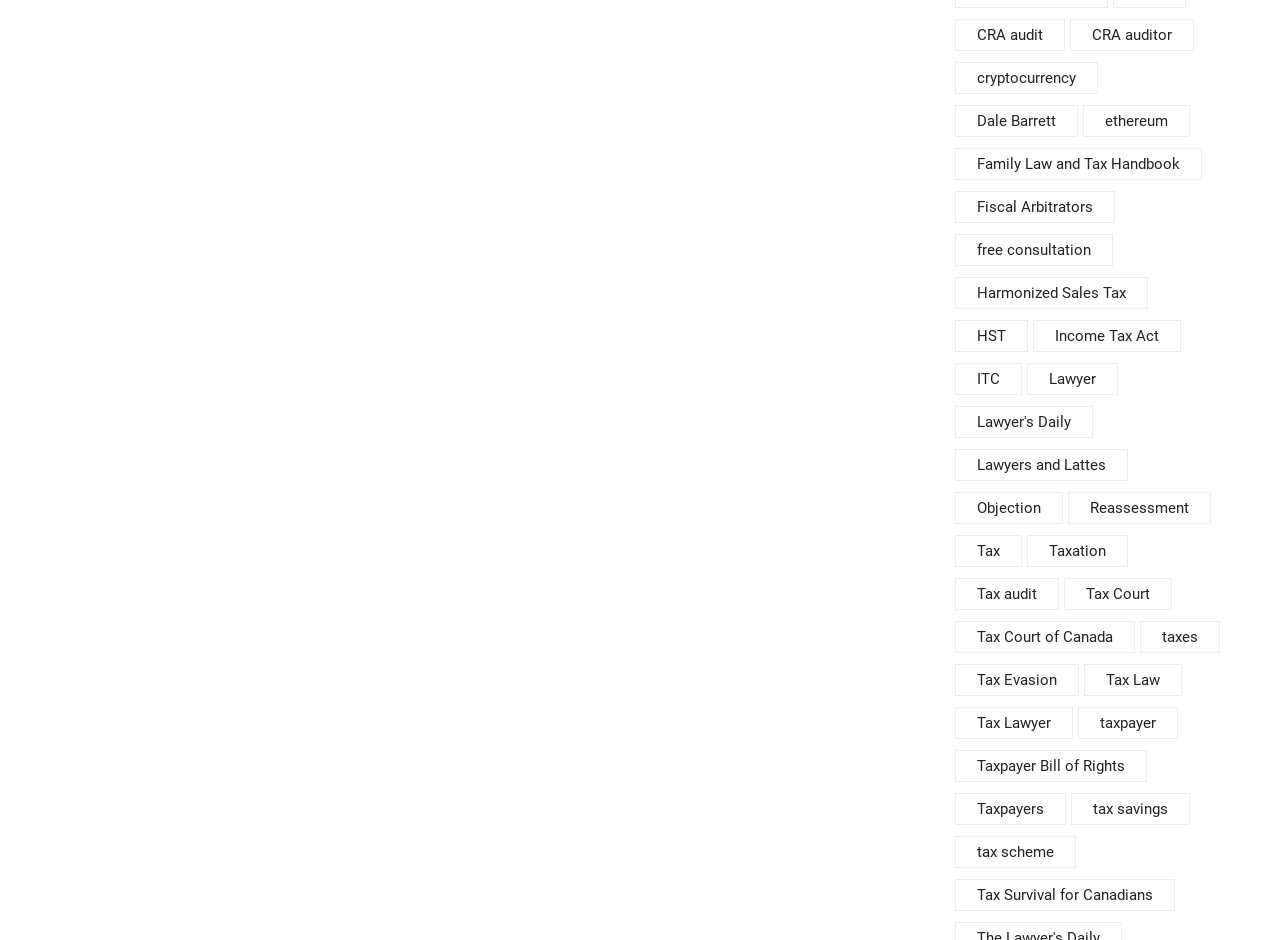Identify the bounding box for the element characterized by the following description: "Dale Barrett".

[0.746, 0.111, 0.842, 0.145]